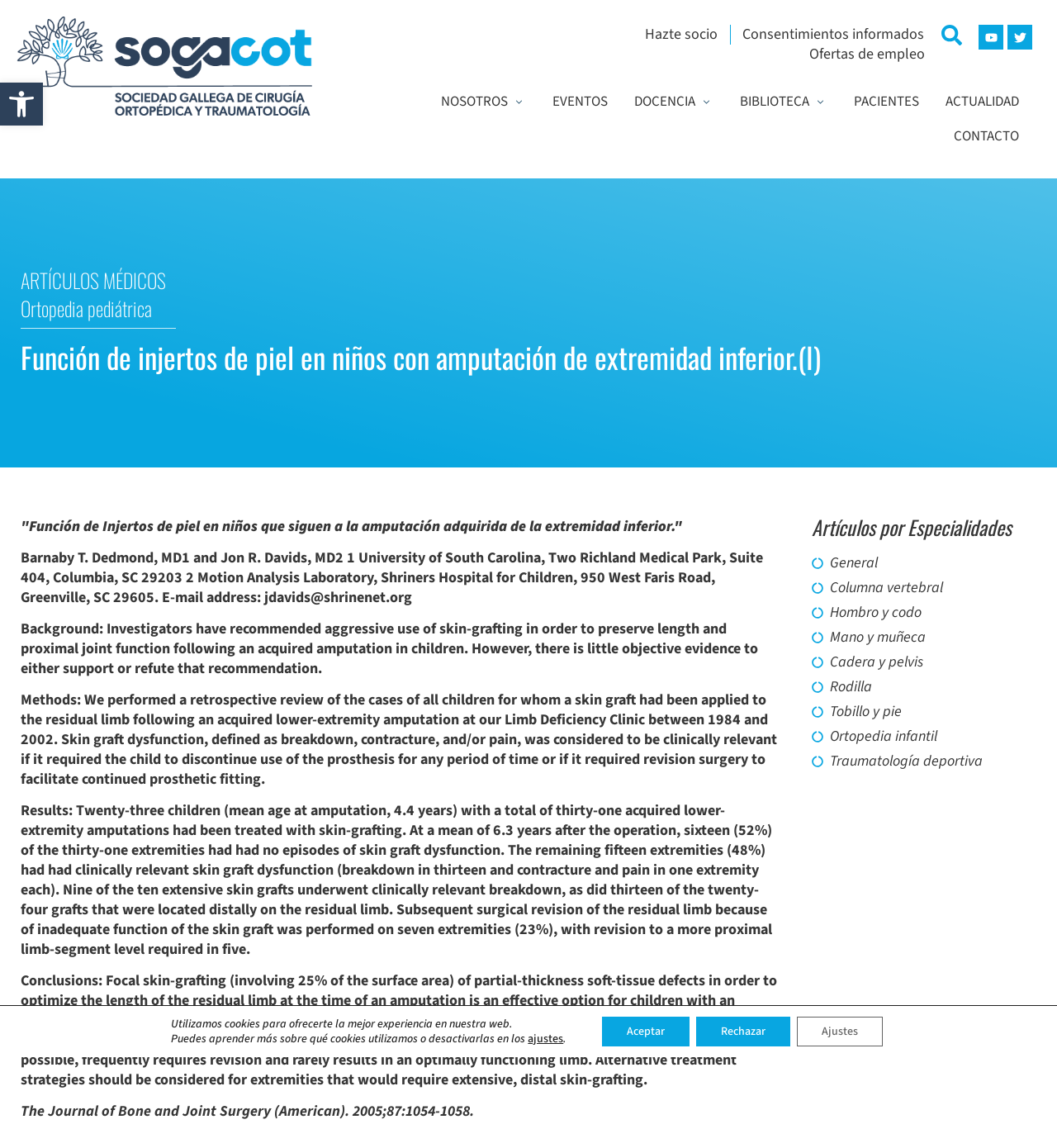Locate the bounding box coordinates of the area you need to click to fulfill this instruction: 'Open the menu'. The coordinates must be in the form of four float numbers ranging from 0 to 1: [left, top, right, bottom].

[0.334, 0.074, 0.977, 0.134]